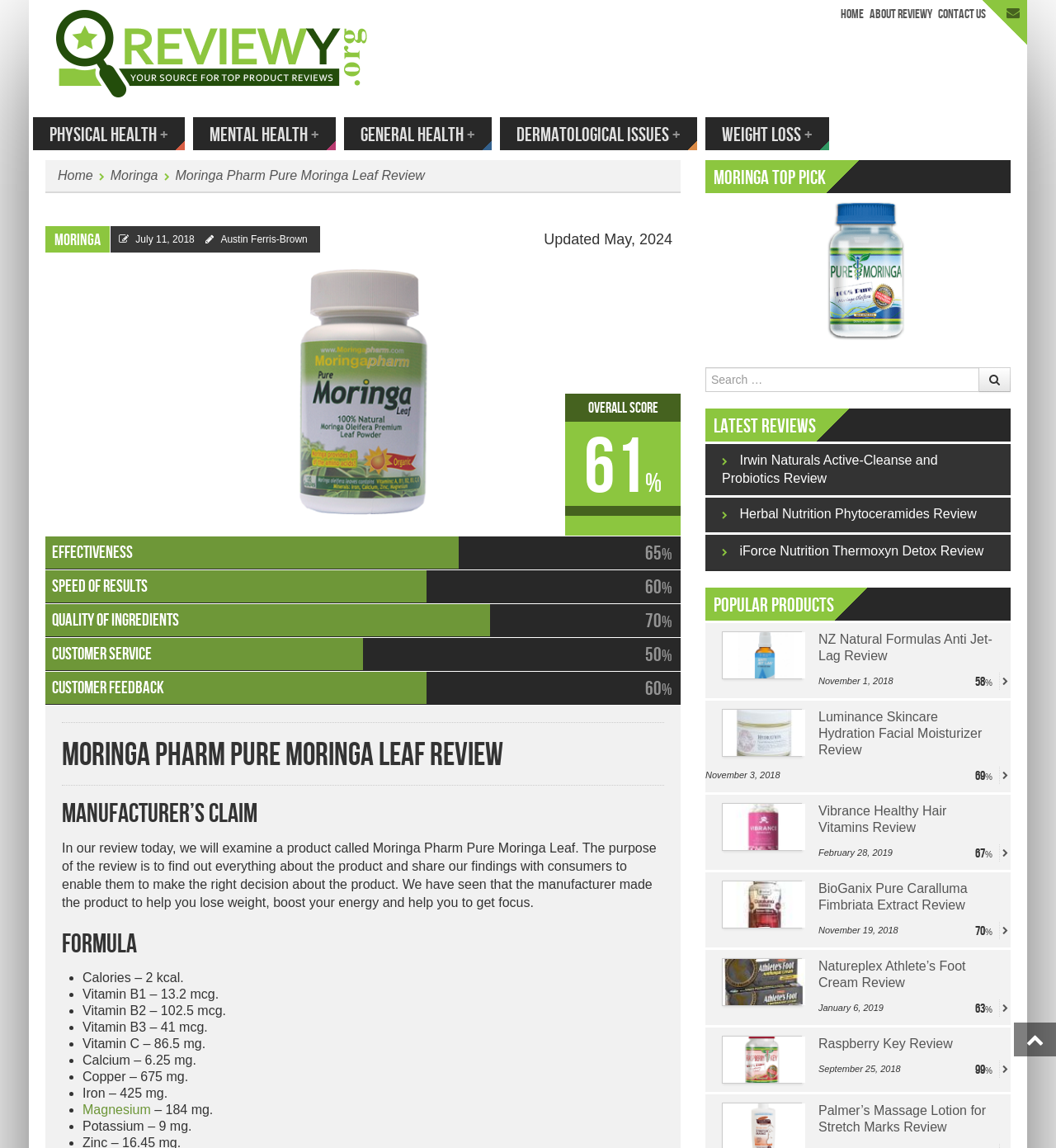Please find the bounding box coordinates in the format (top-left x, top-left y, bottom-right x, bottom-right y) for the given element description. Ensure the coordinates are floating point numbers between 0 and 1. Description: parent_node: Moringa Top Pick

[0.668, 0.176, 0.957, 0.304]